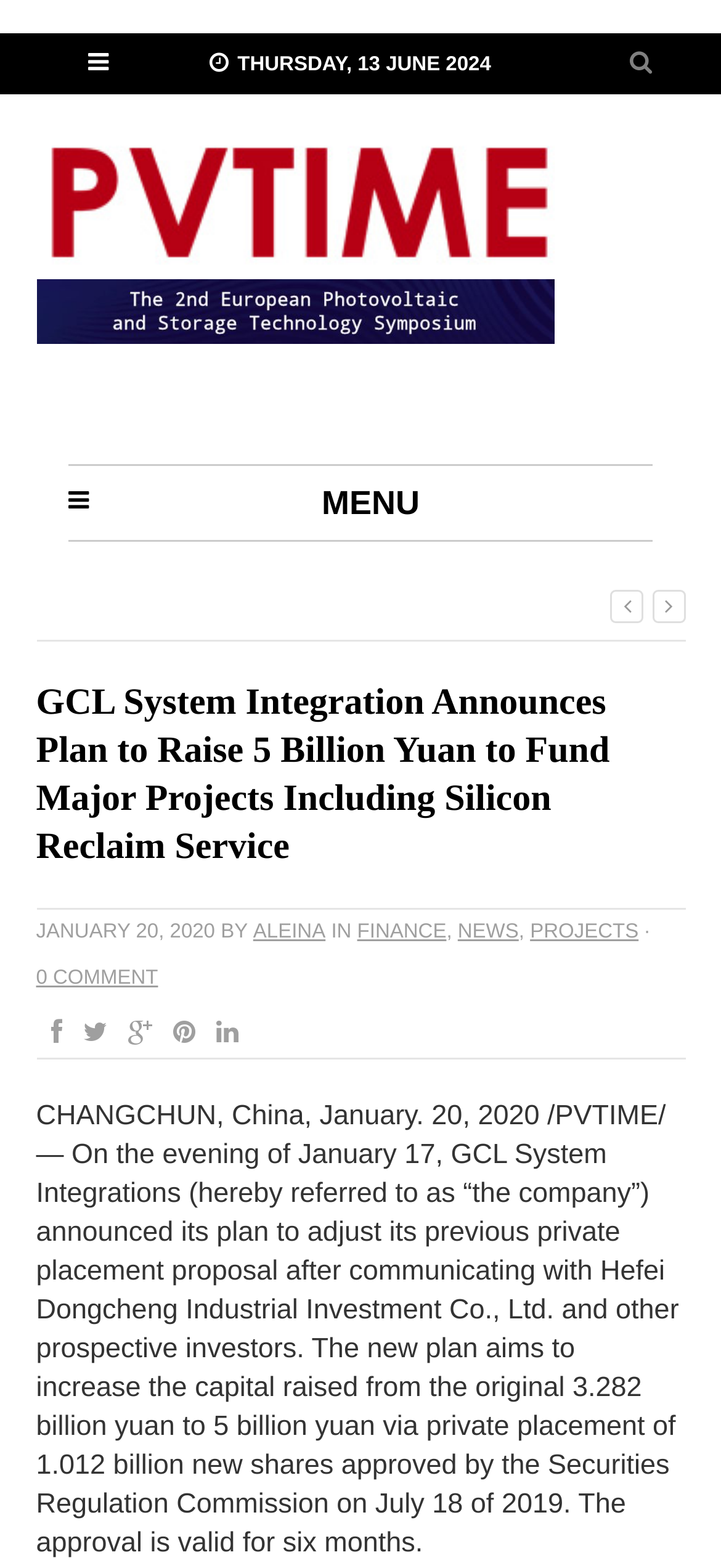Please locate the clickable area by providing the bounding box coordinates to follow this instruction: "Click the ALEINA link".

[0.351, 0.588, 0.451, 0.602]